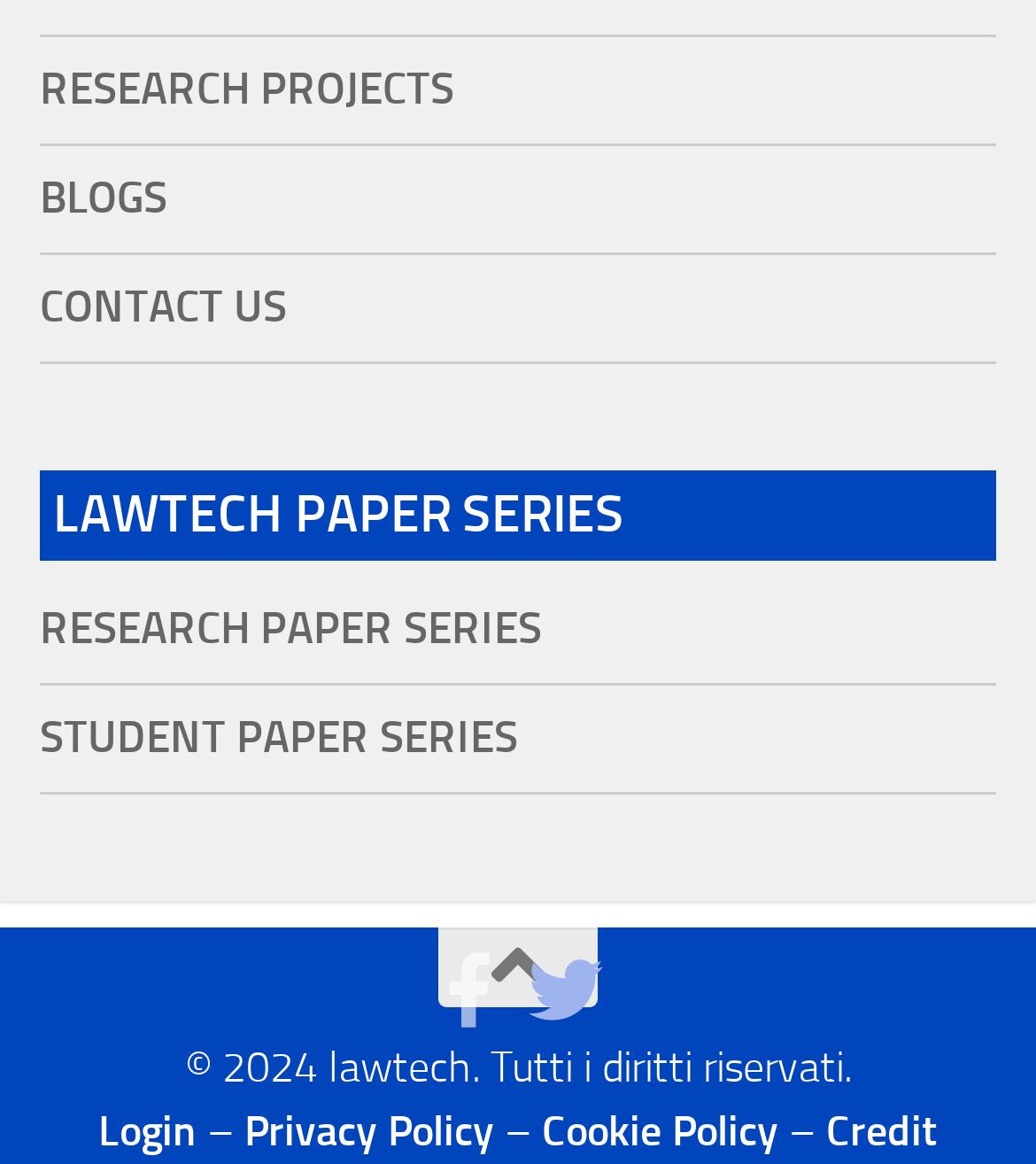Provide a one-word or brief phrase answer to the question:
How many links are in the top navigation bar?

4